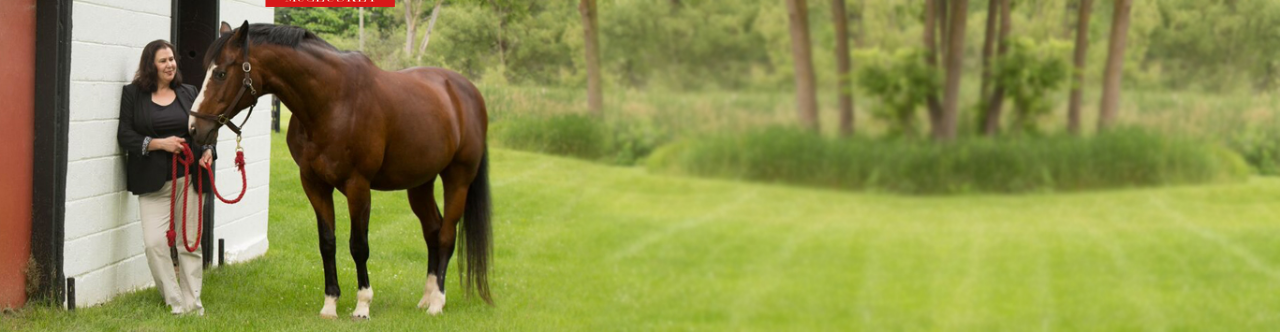What is the context of the image?
Using the details shown in the screenshot, provide a comprehensive answer to the question.

The header above the image acknowledges 'COVID19–We are here to serve you remotely', which suggests that the image is part of a supportive and service-oriented message related to COVID19.